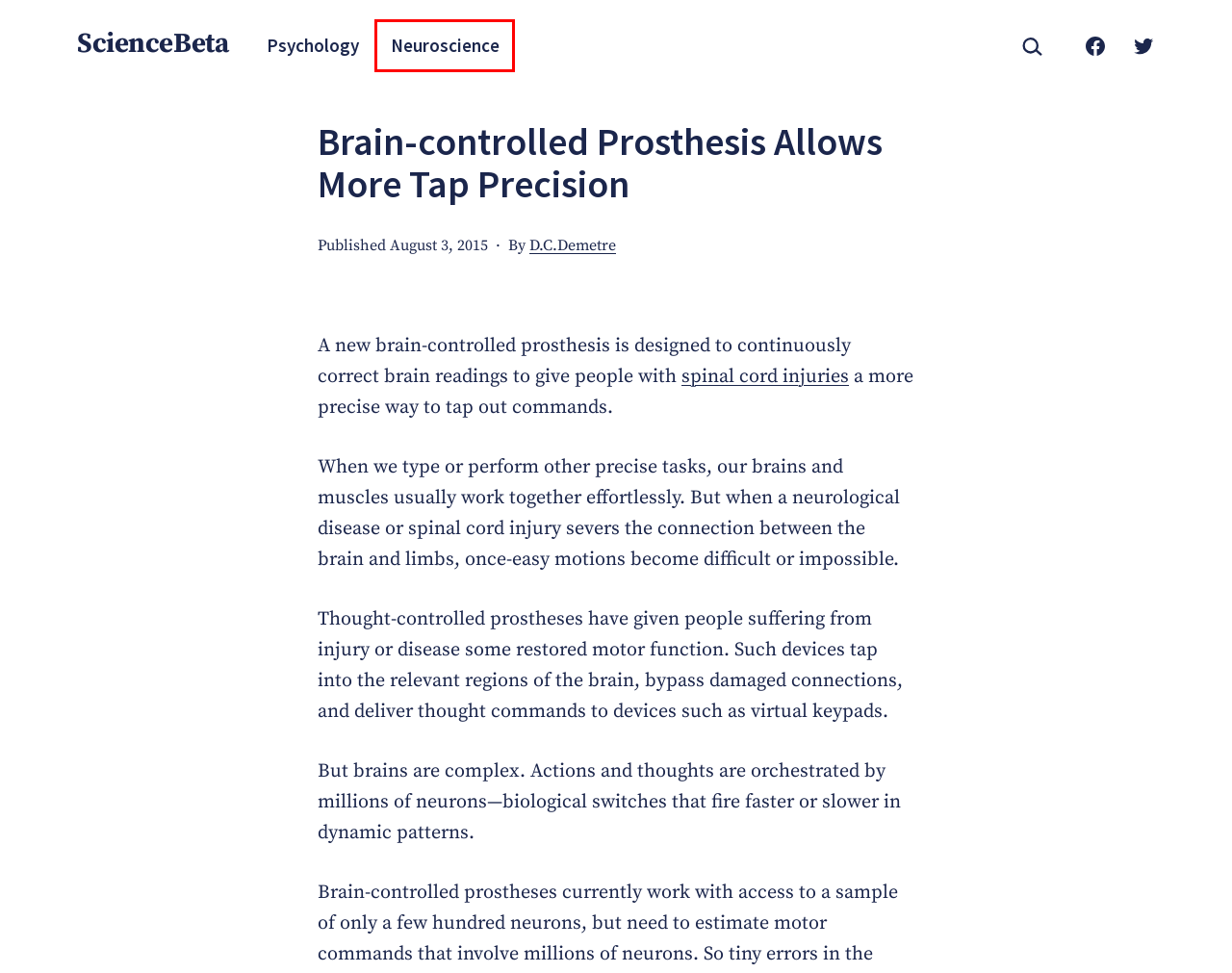You are given a screenshot of a webpage within which there is a red rectangle bounding box. Please choose the best webpage description that matches the new webpage after clicking the selected element in the bounding box. Here are the options:
A. Psychology Archives - ScienceBeta
B. The Real Reason We Put Sugar In Coffee - Sciencebeta
C. Head Movements Encode Emotions During Speech and Song - Sciencebeta
D. ScienceBeta
E. Neuroscience Archives - ScienceBeta
F. D.C.Demetre, Author at ScienceBeta
G. 3D Printed Neural Progenitor Scaffold For Spinal Cord Injury - Sciencebeta
H. POLAWINGS138: Situs POLA138, POLASLOT. POLA GACOR Terbaik

E